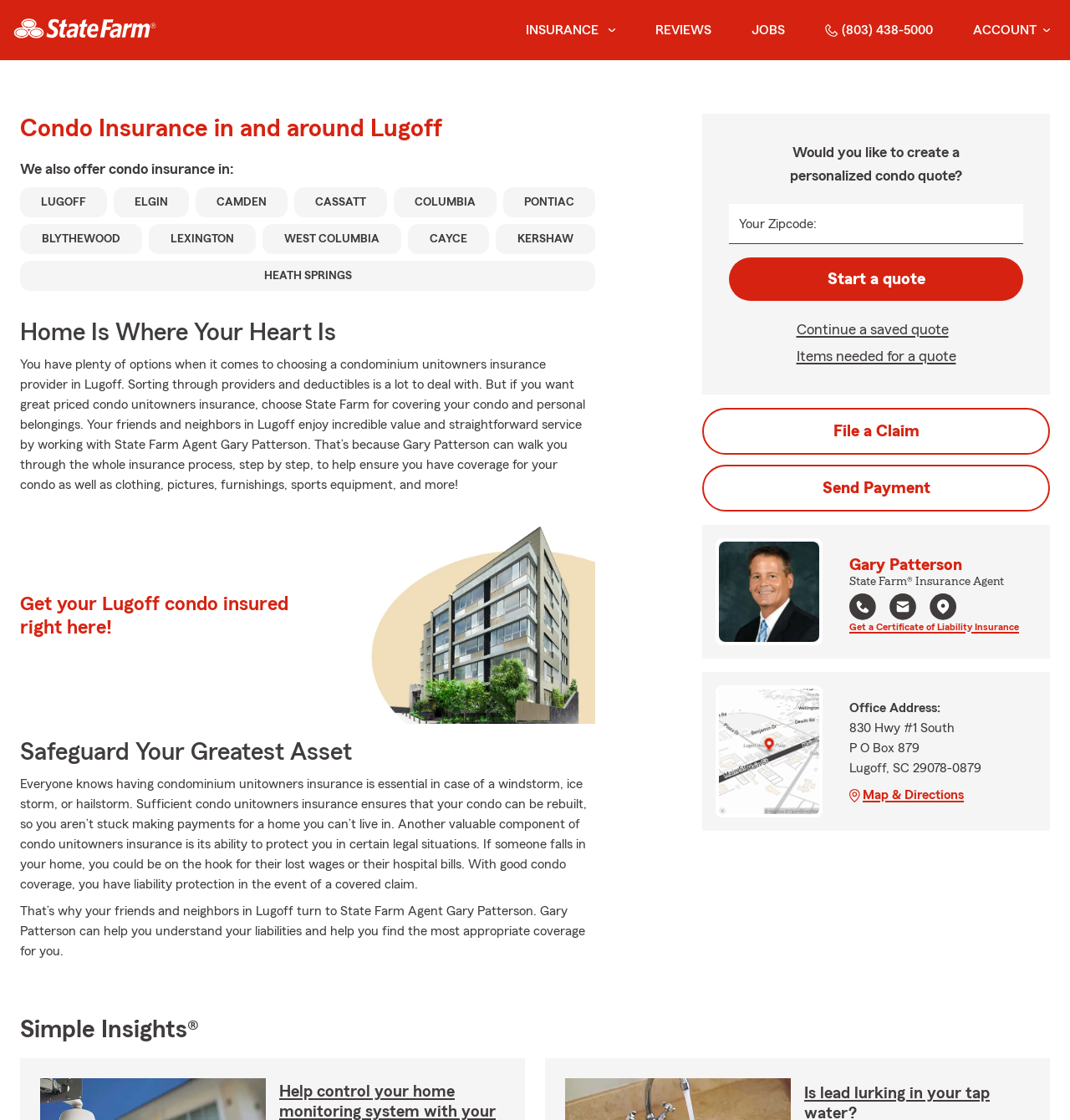Please analyze the image and provide a thorough answer to the question:
What can be protected with liability protection in condo unitowners insurance?

The webpage explains that liability protection in condo unitowners insurance protects against hospital bills and lost wages in case someone falls in the home, indicating that these are some of the things that can be protected with liability protection in condo unitowners insurance.